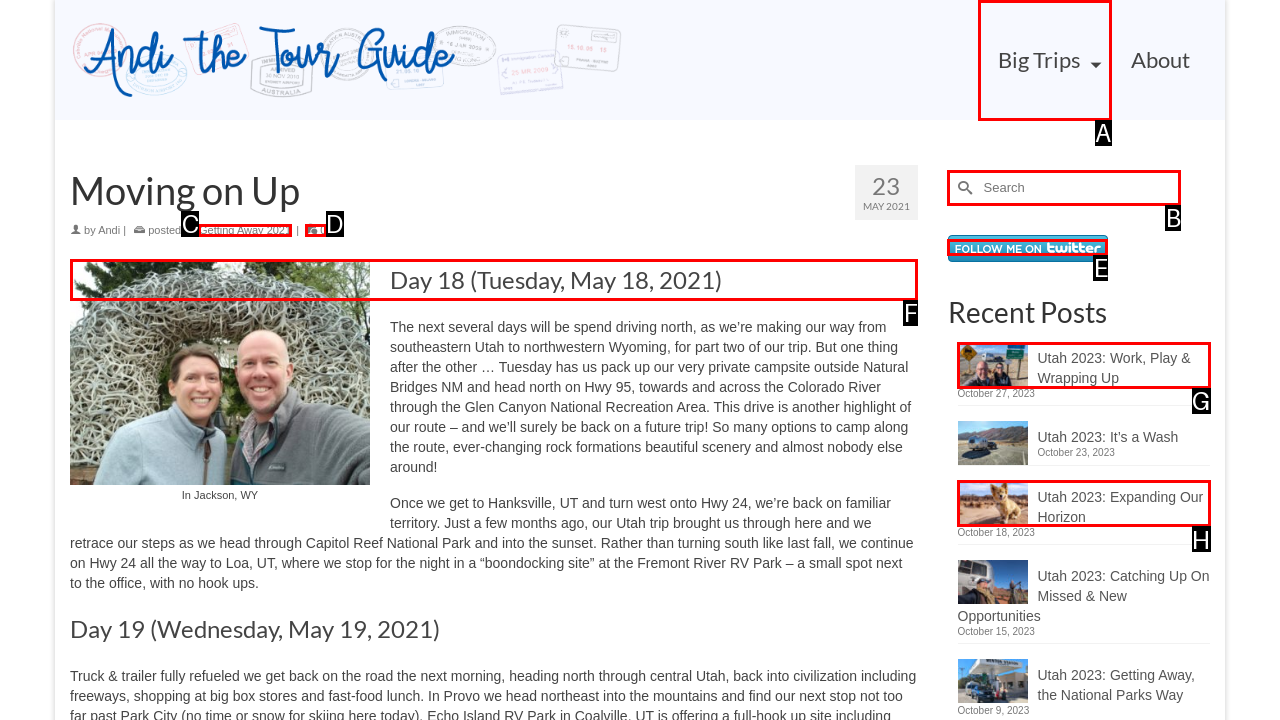Identify the correct lettered option to click in order to perform this task: Read the post about Day 18. Respond with the letter.

F